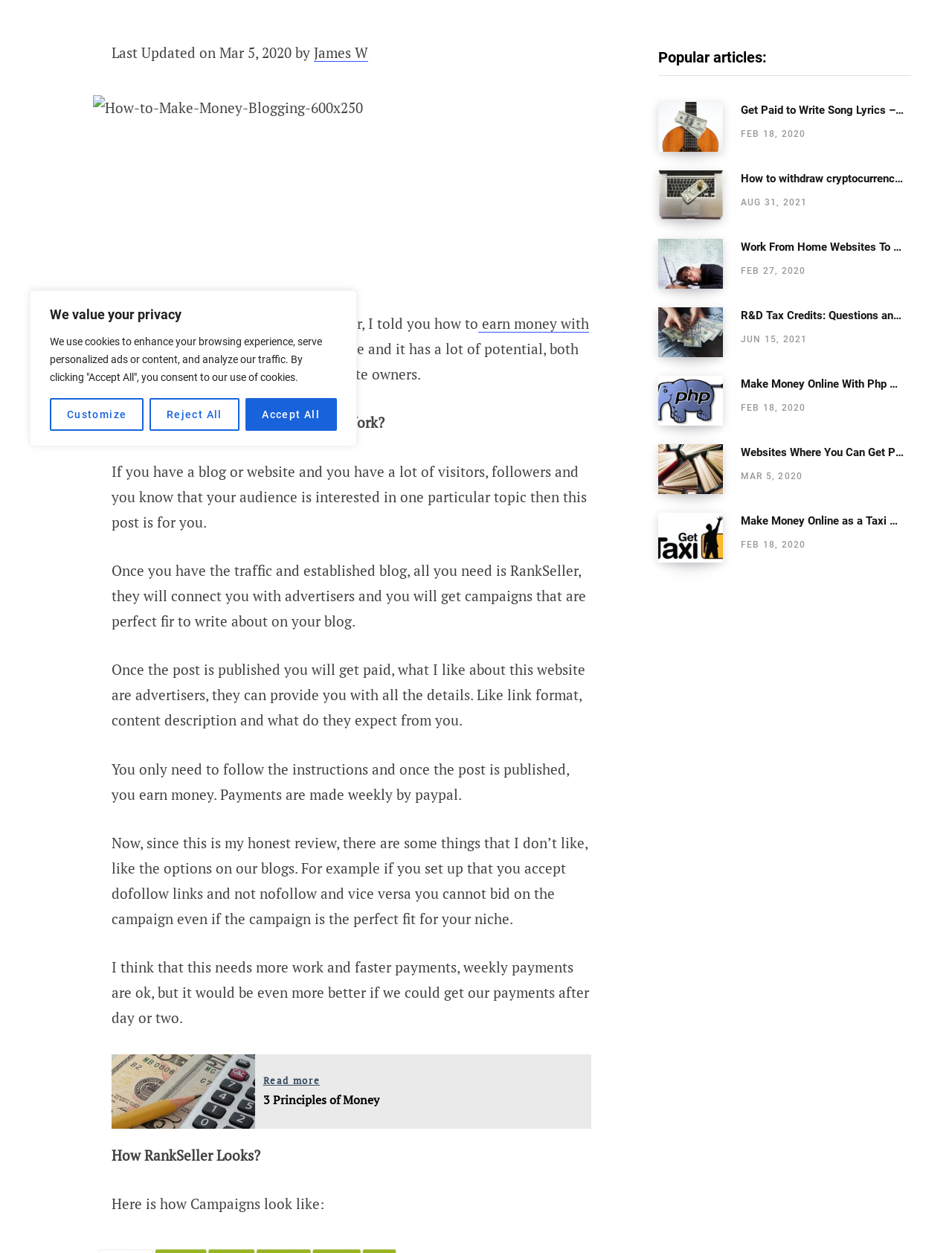Based on the element description: "Blog", identify the bounding box coordinates for this UI element. The coordinates must be four float numbers between 0 and 1, listed as [left, top, right, bottom].

None